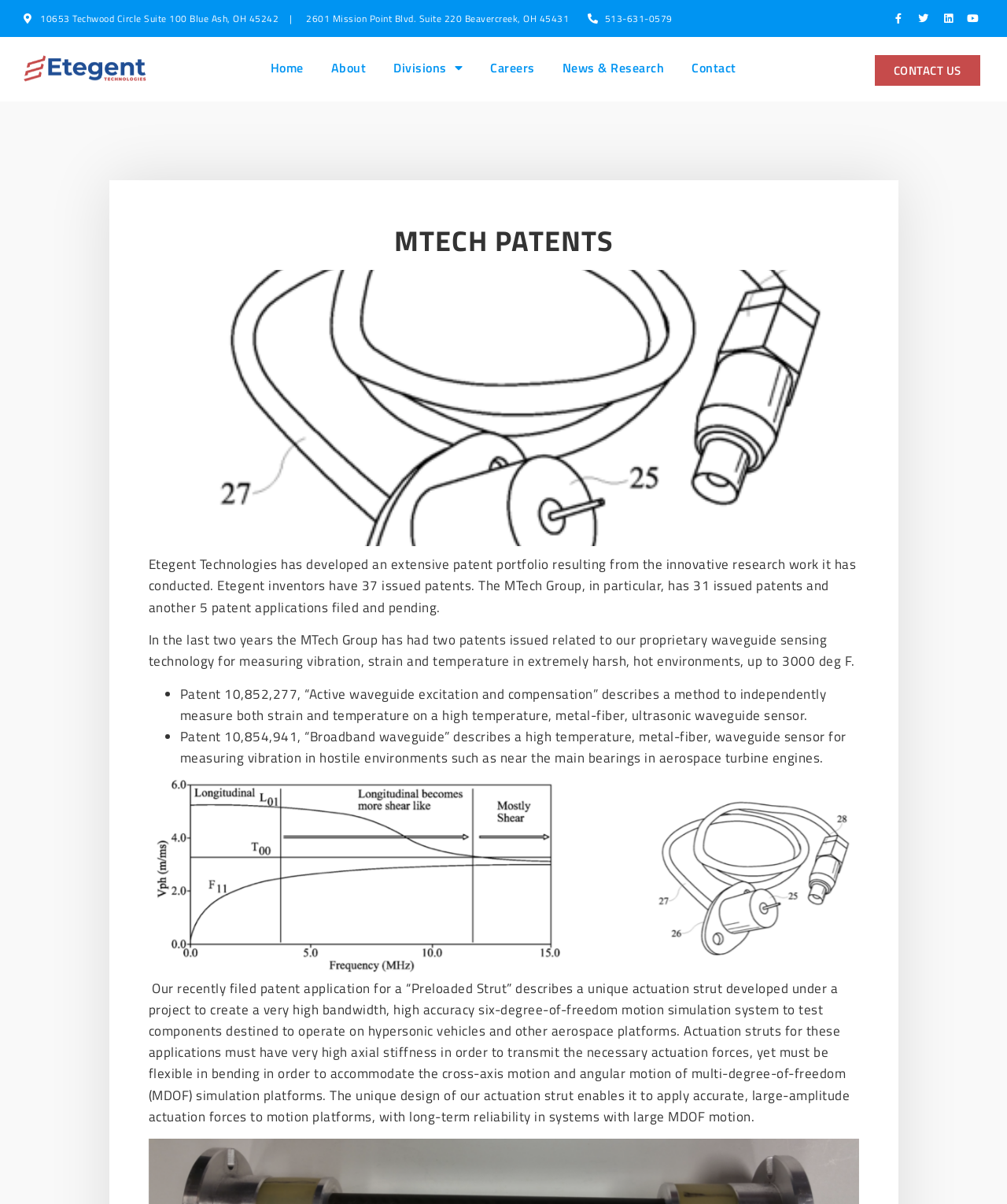Respond to the following question with a brief word or phrase:
What is the title of the patent '10,852,277'?

“Active waveguide excitation and compensation”